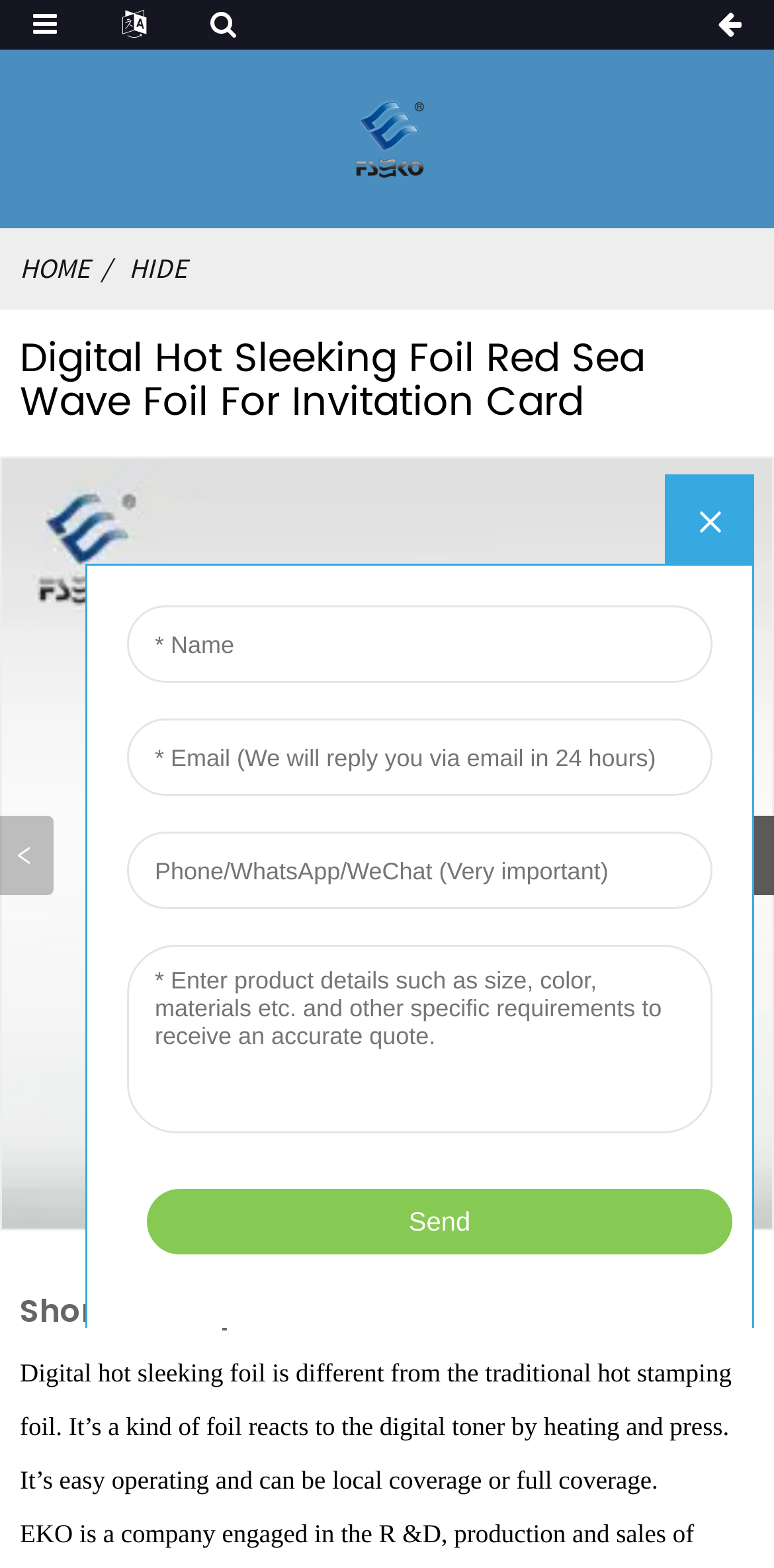What is the purpose of the iframe on the webpage?
Give a one-word or short phrase answer based on the image.

Unknown